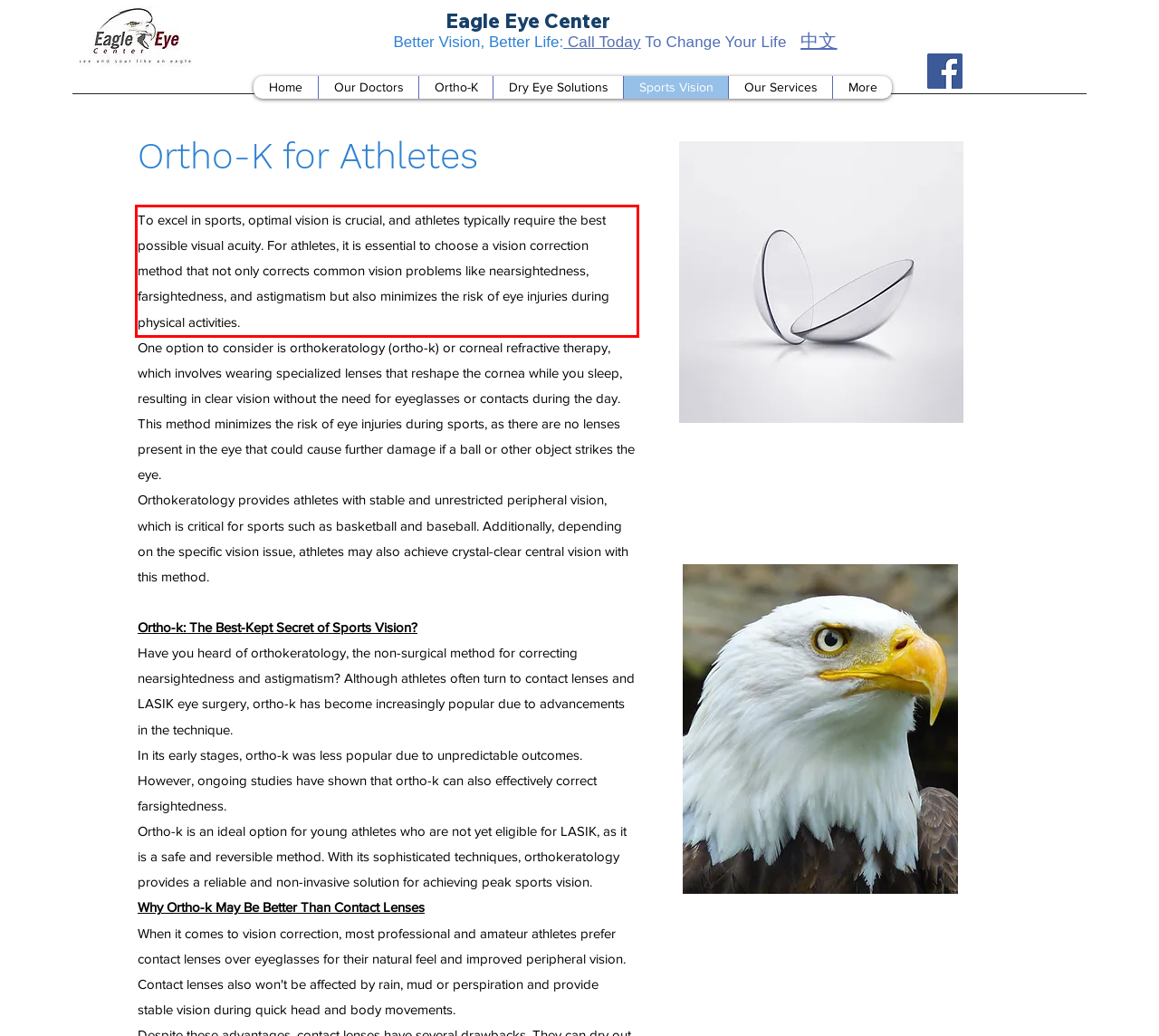Please examine the screenshot of the webpage and read the text present within the red rectangle bounding box.

To excel in sports, optimal vision is crucial, and athletes typically require the best possible visual acuity. For athletes, it is essential to choose a vision correction method that not only corrects common vision problems like nearsightedness, farsightedness, and astigmatism but also minimizes the risk of eye injuries during physical activities.